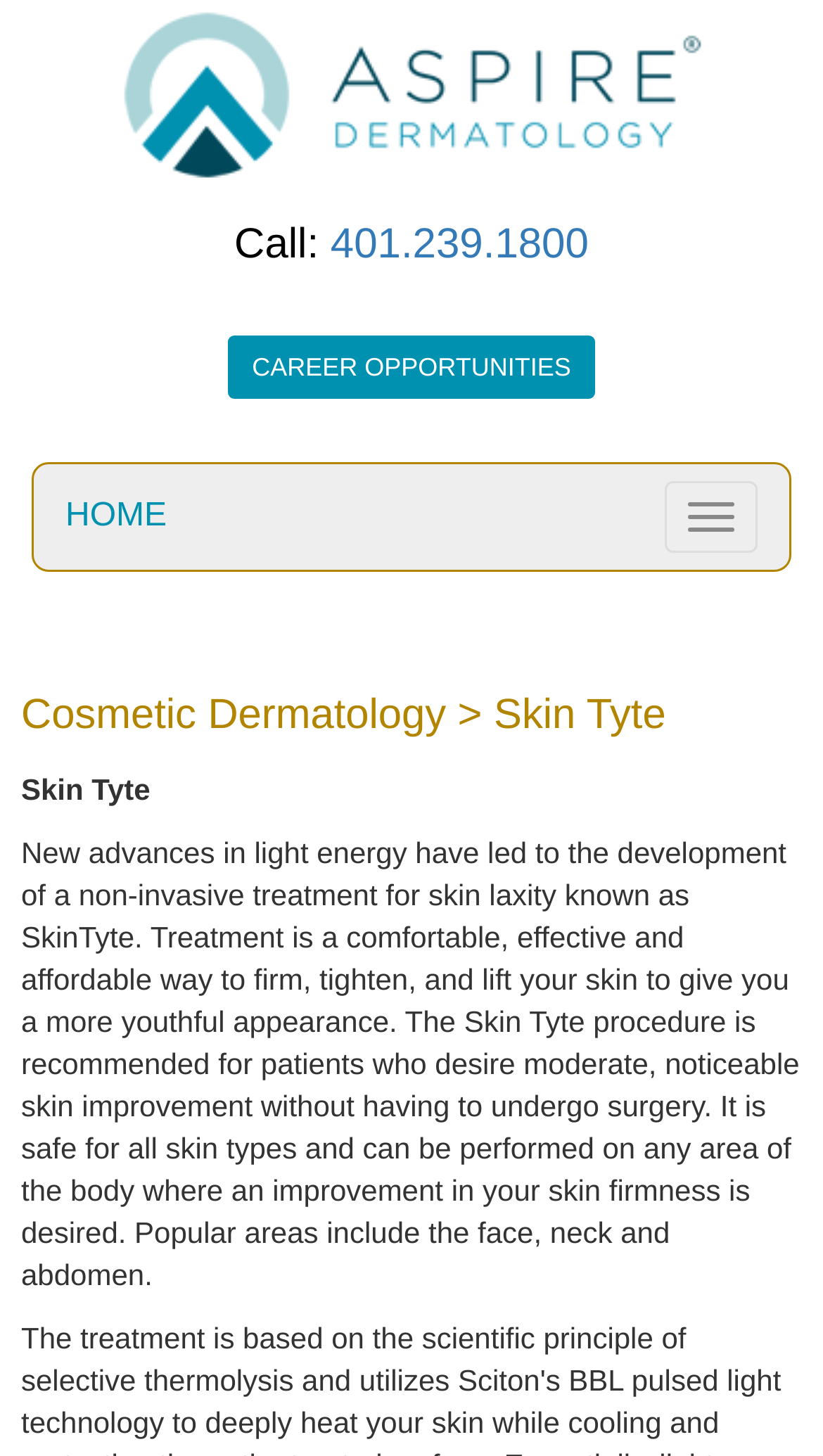What is the phone number to call?
Answer briefly with a single word or phrase based on the image.

401.239.1800